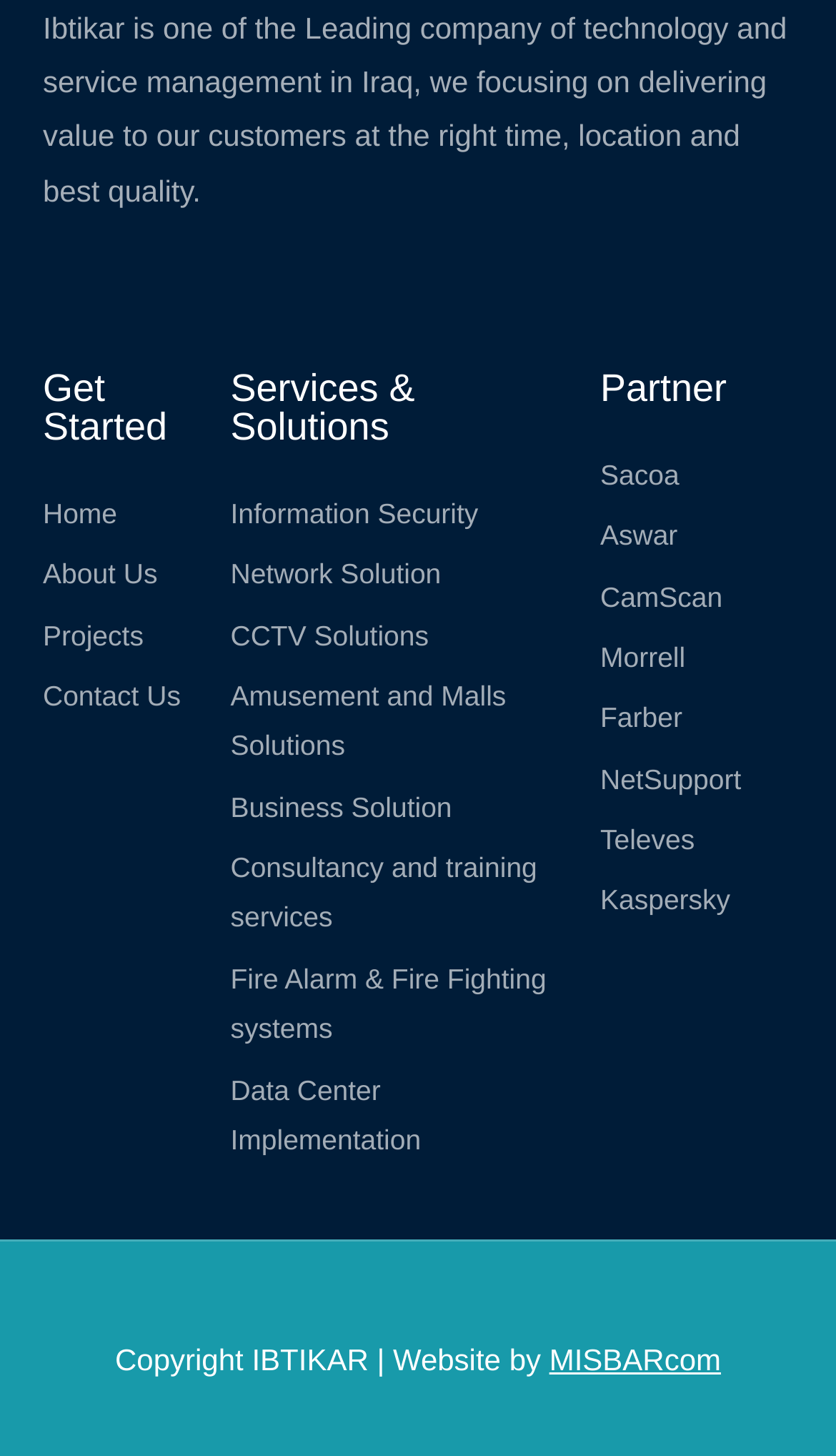Could you specify the bounding box coordinates for the clickable section to complete the following instruction: "Click on Home"?

[0.051, 0.335, 0.276, 0.37]